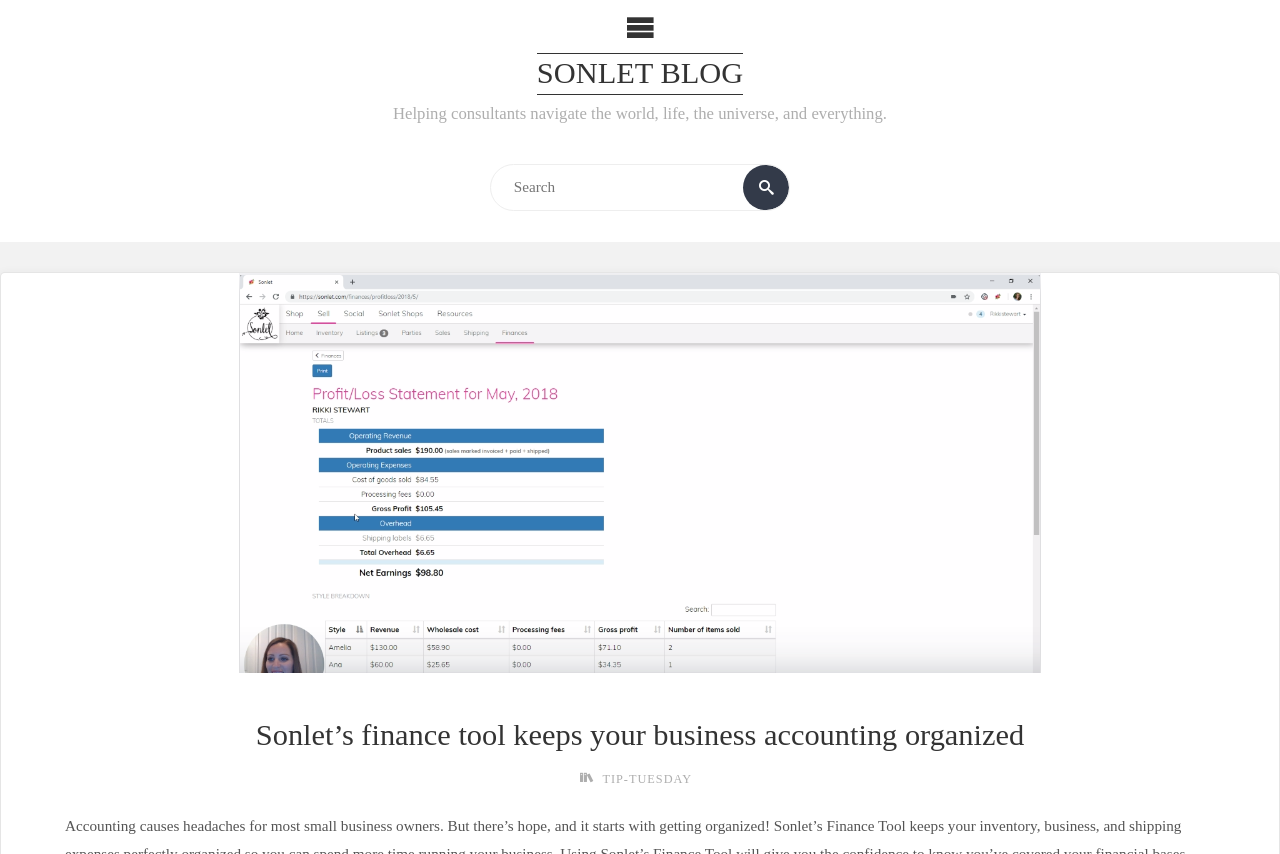Consider the image and give a detailed and elaborate answer to the question: 
What is the purpose of the search box?

The search box is located in the top section of the webpage, and it has a label 'Search for:' next to it. This suggests that the search box is intended for users to search for specific content within the webpage or the Sonlet Blog.